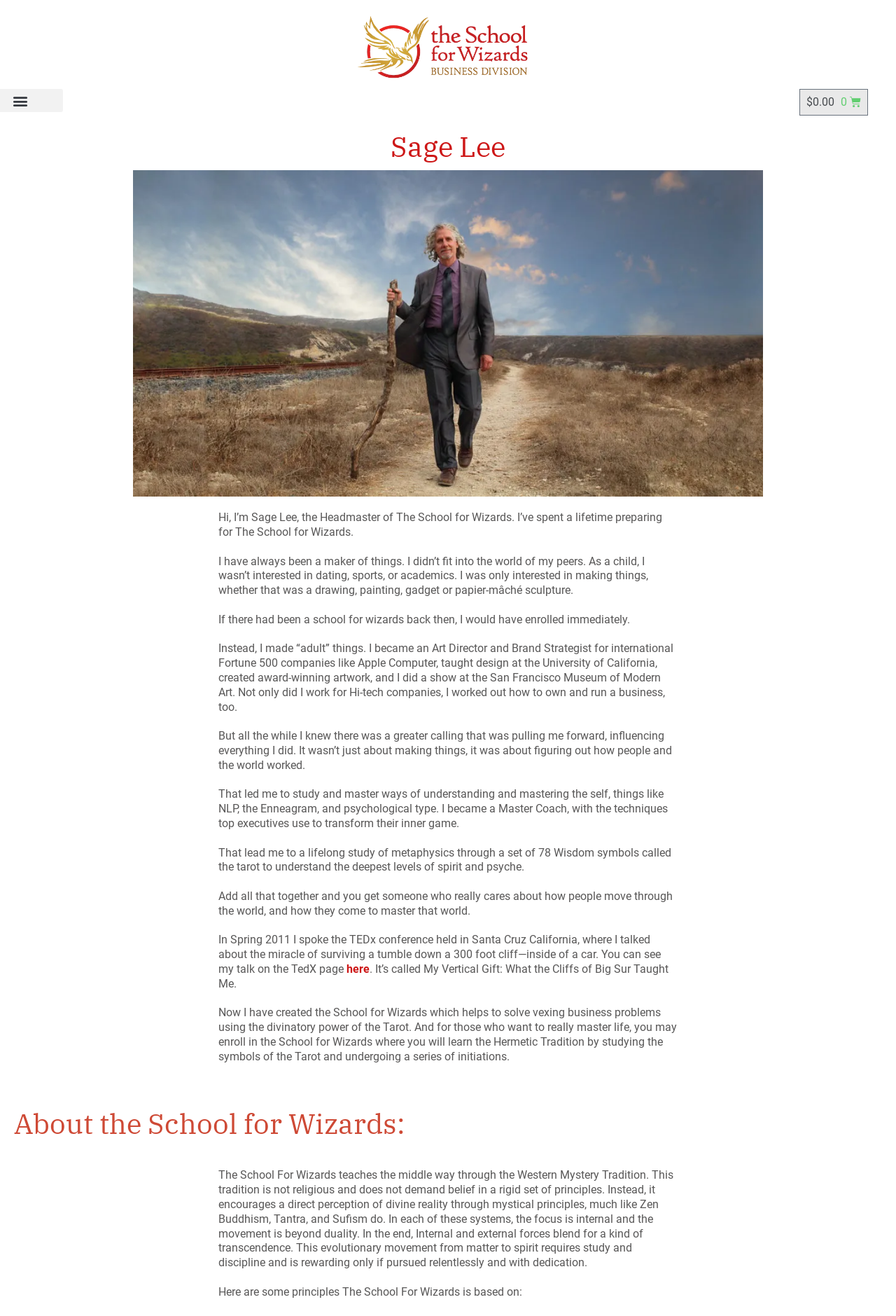What is the focus of The School For Wizards?
Using the image, answer in one word or phrase.

Western Mystery Tradition